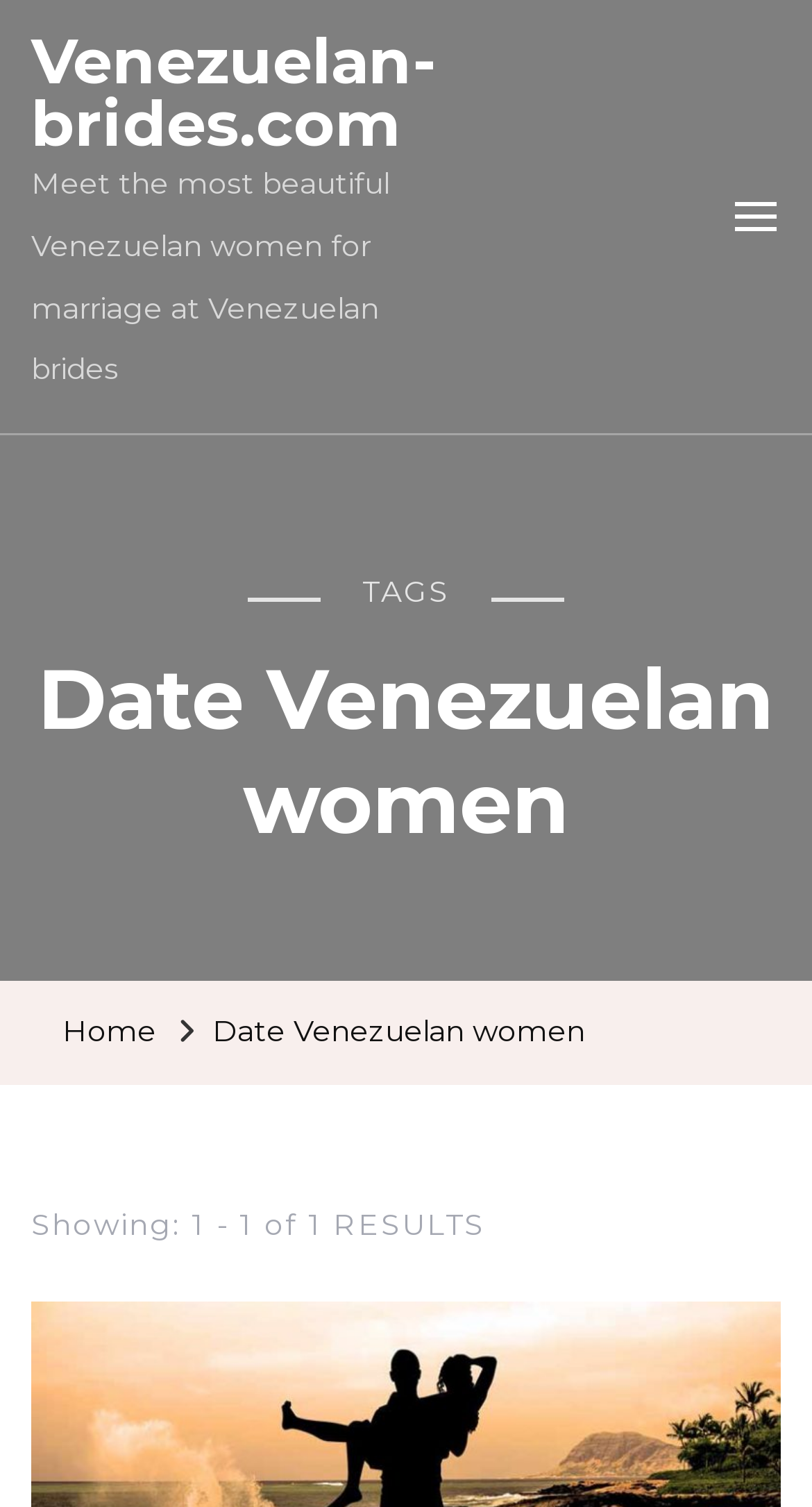Locate the heading on the webpage and return its text.

Date Venezuelan women